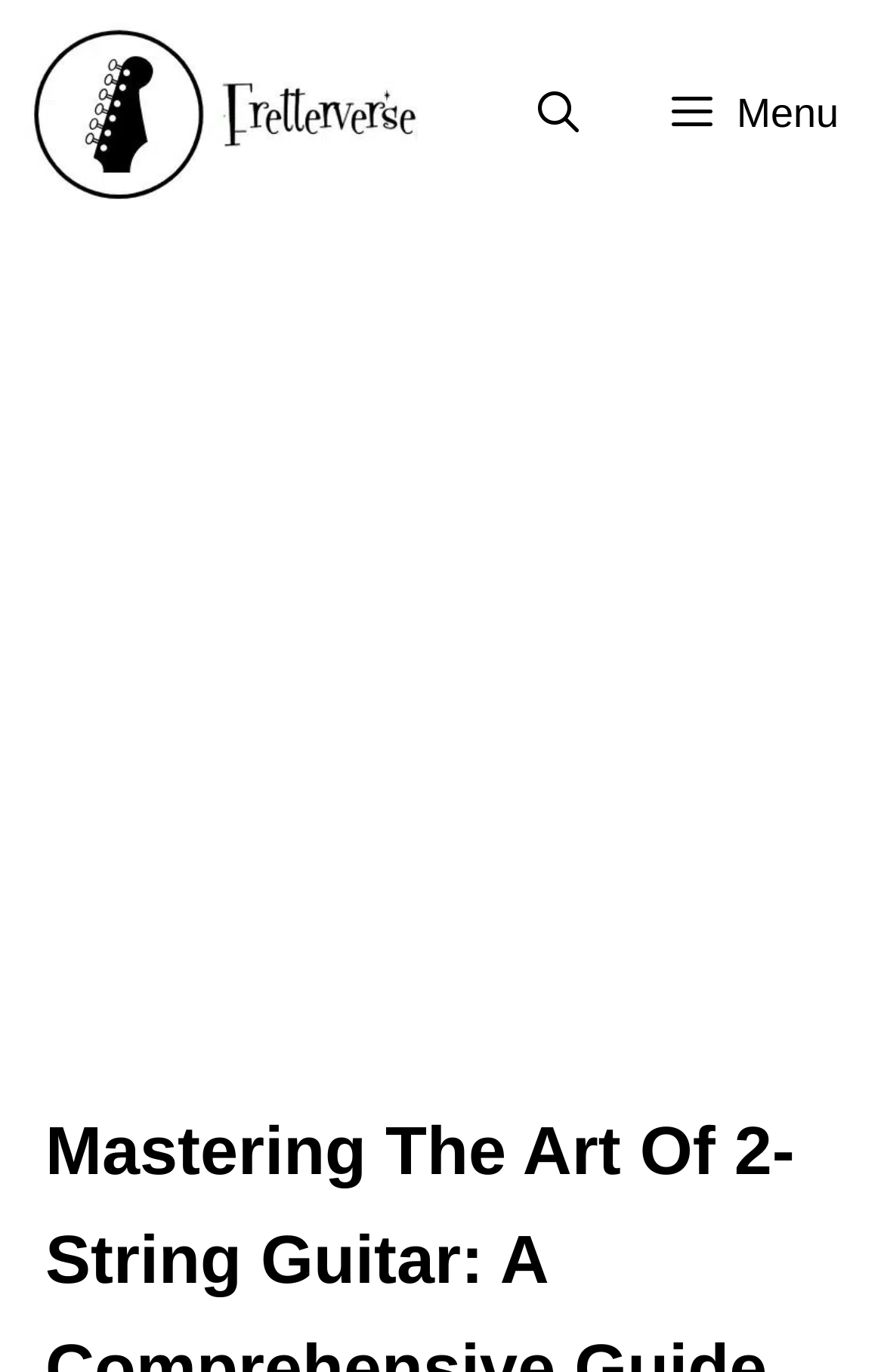What is the text of the webpage's headline?

Mastering The Art Of 2-String Guitar: A Comprehensive Guide To Playing And Crafting